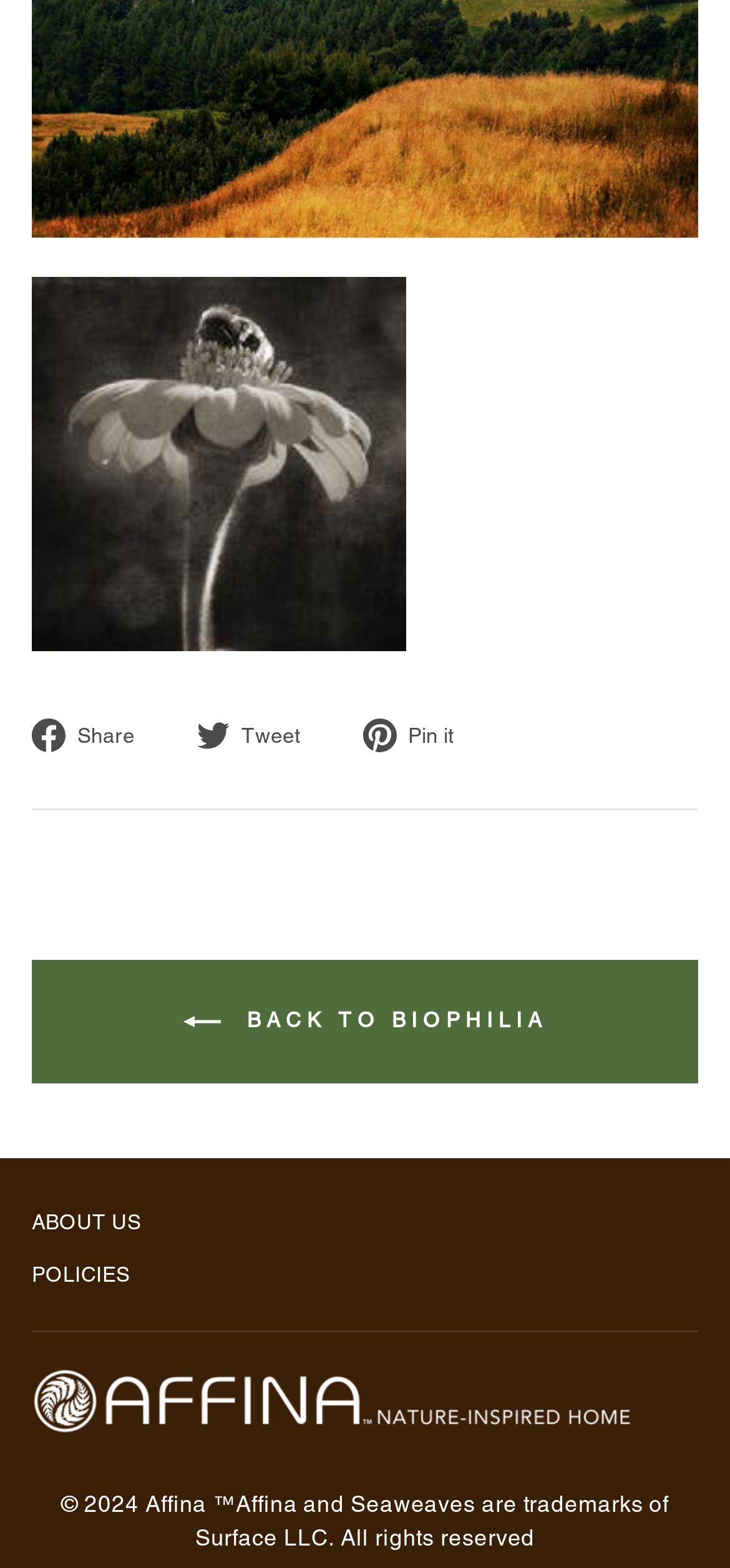What is the orientation of the separator?
Look at the screenshot and respond with one word or a short phrase.

Horizontal